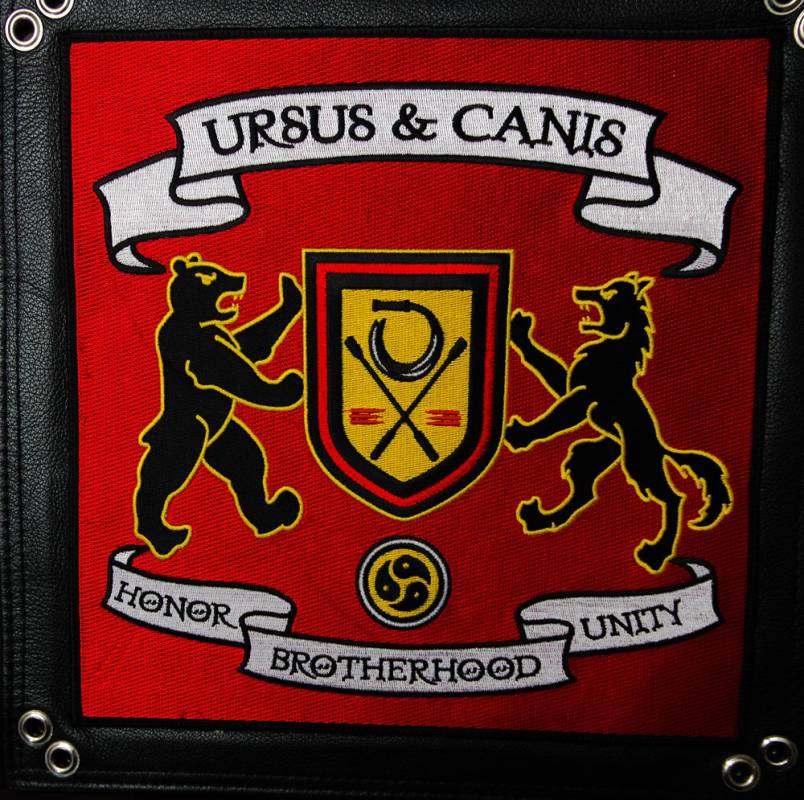Give a complete and detailed account of the image.

The image features an embroidered patch representing the House of Ursus & Canis, a symbol of unity, honor, and brotherhood. The patch prominently displays two heraldic figures: a bear and a dog, positioned on either side of a central shield. The shield itself is adorned with a yellow background featuring crossed paddles and a circular emblem at the bottom, which embodies the spirit of collaboration and community. Above the shield, a flowing ribbon reads "URSUS & CANIS," signifying the identity of the group, while another ribbon at the bottom boldly declares "HONOR BROTHERHOOD UNITY." The vibrant red background enhances the design, making it a striking representation of the group's values and mission. This patch is a testament to the pride and camaraderie shared among its members.